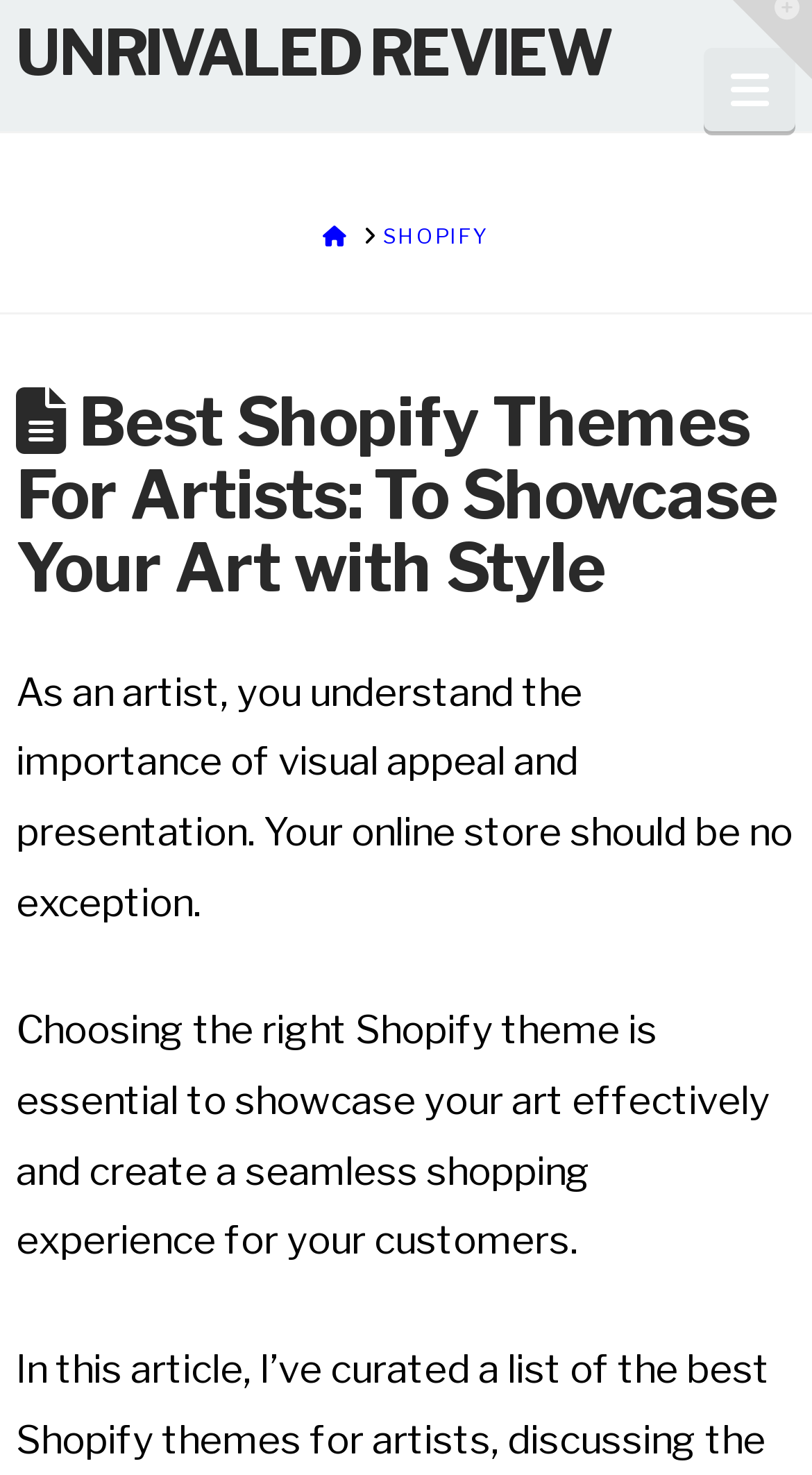What is the importance of visual appeal and presentation for an artist?
Answer the question in as much detail as possible.

The webpage states that as an artist, one understands the importance of visual appeal and presentation. This suggests that visual appeal and presentation are crucial aspects for an artist, likely because they can make or break the impression of one's art.